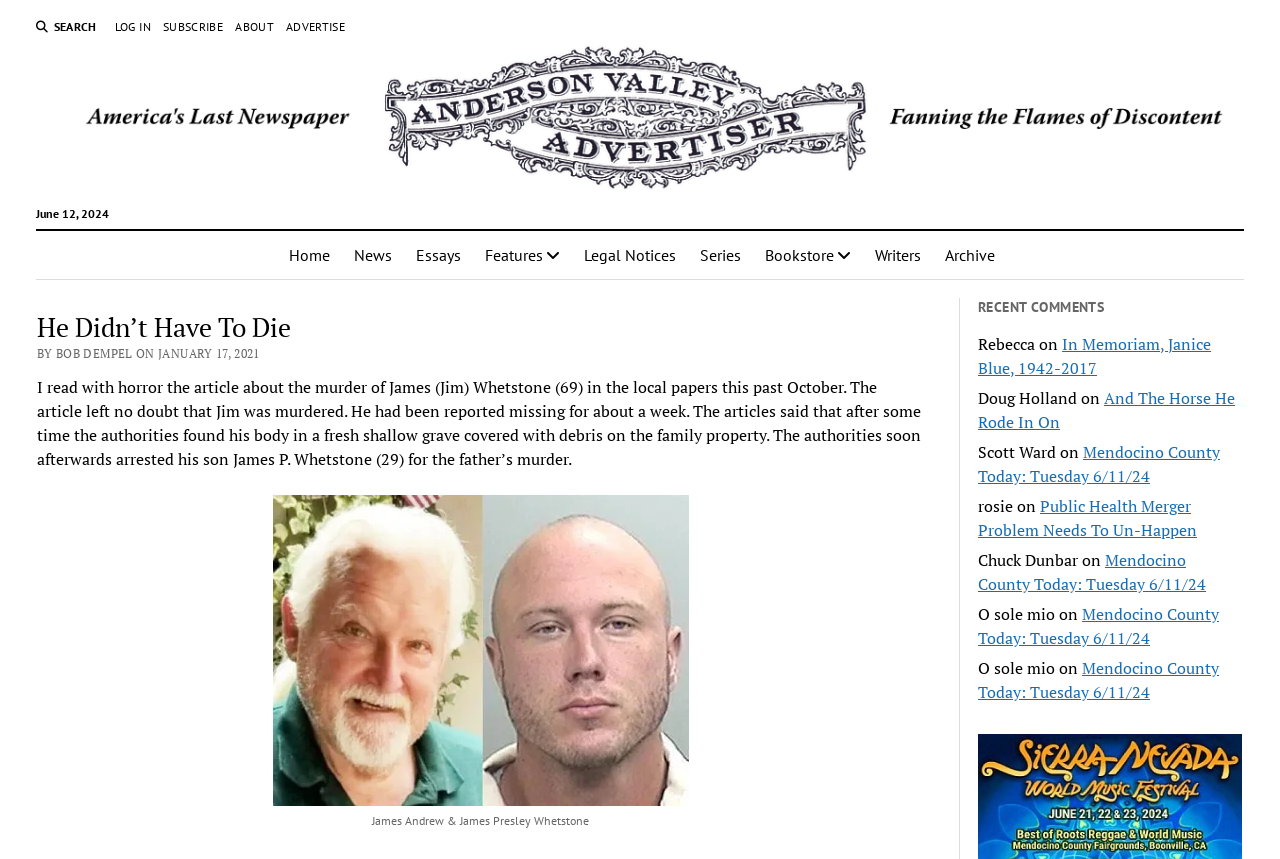Analyze the image and answer the question with as much detail as possible: 
What is the date of the article?

I found the date of the article by looking at the text 'BY BOB DEMPEL ON JANUARY 17, 2021' which is located below the main heading 'He Didn’t Have To Die'.